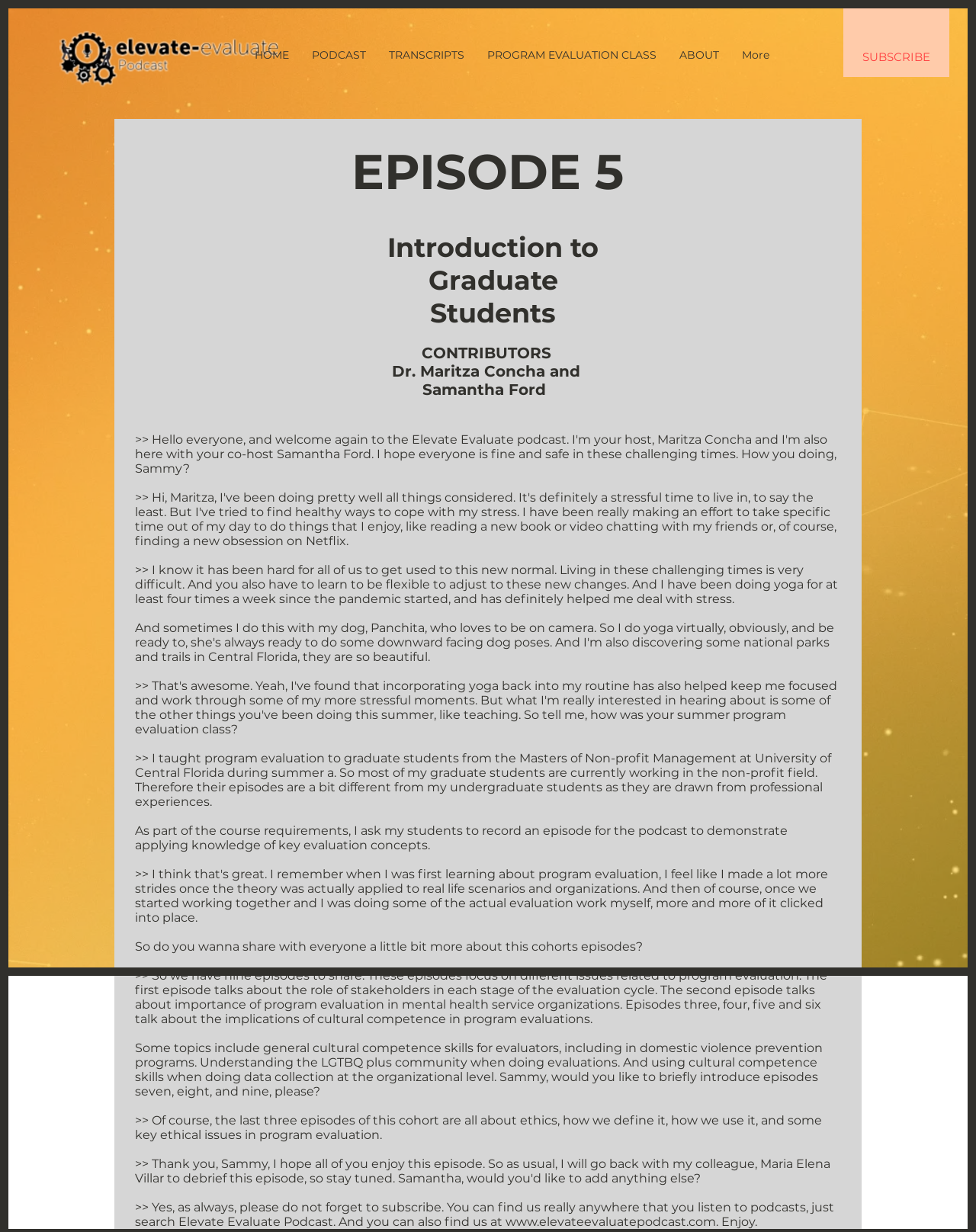Given the description of the UI element: "PROGRAM EVALUATION CLASS", predict the bounding box coordinates in the form of [left, top, right, bottom], with each value being a float between 0 and 1.

[0.488, 0.028, 0.684, 0.061]